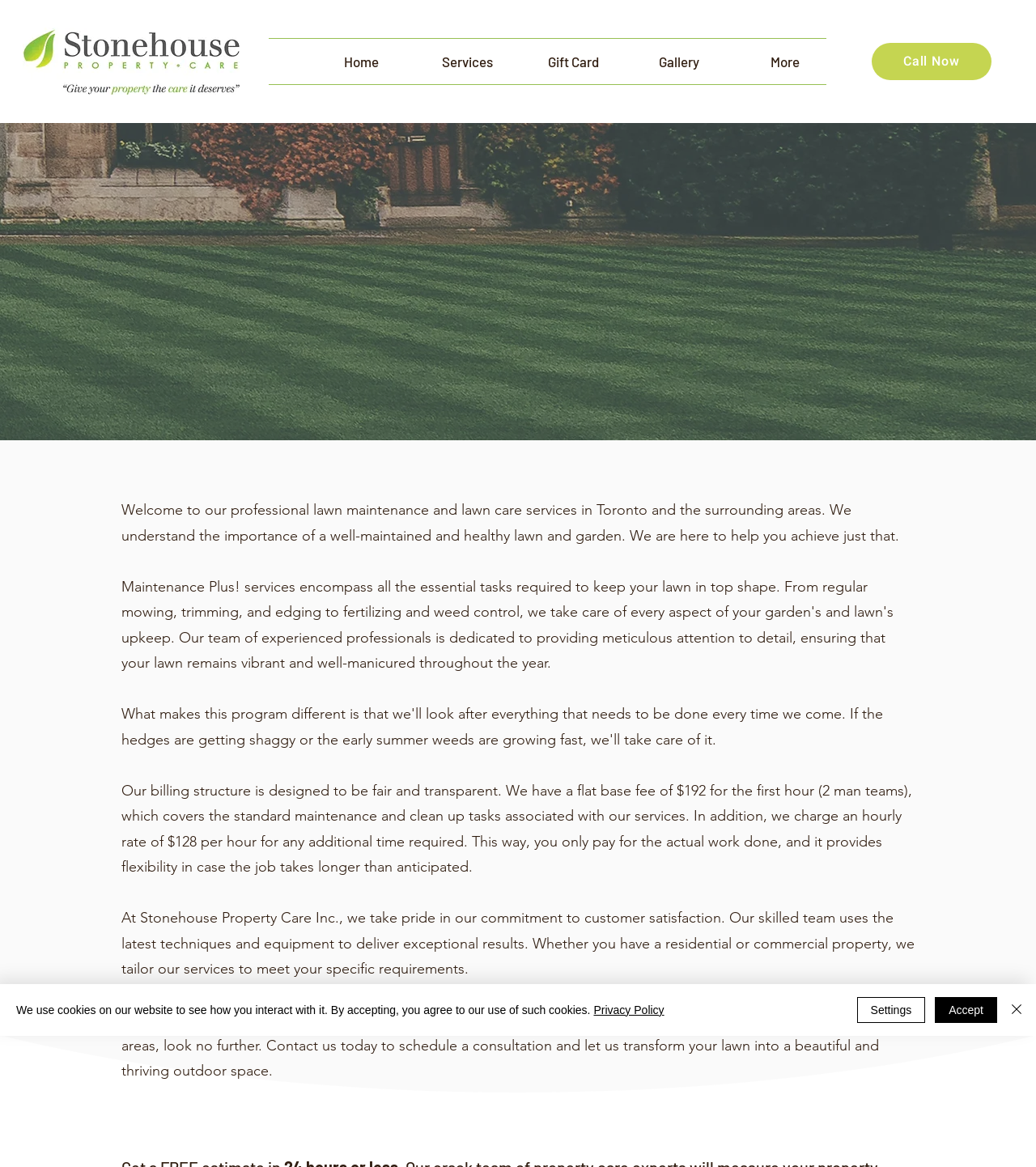Does the webpage have a navigation menu? Examine the screenshot and reply using just one word or a brief phrase.

Yes